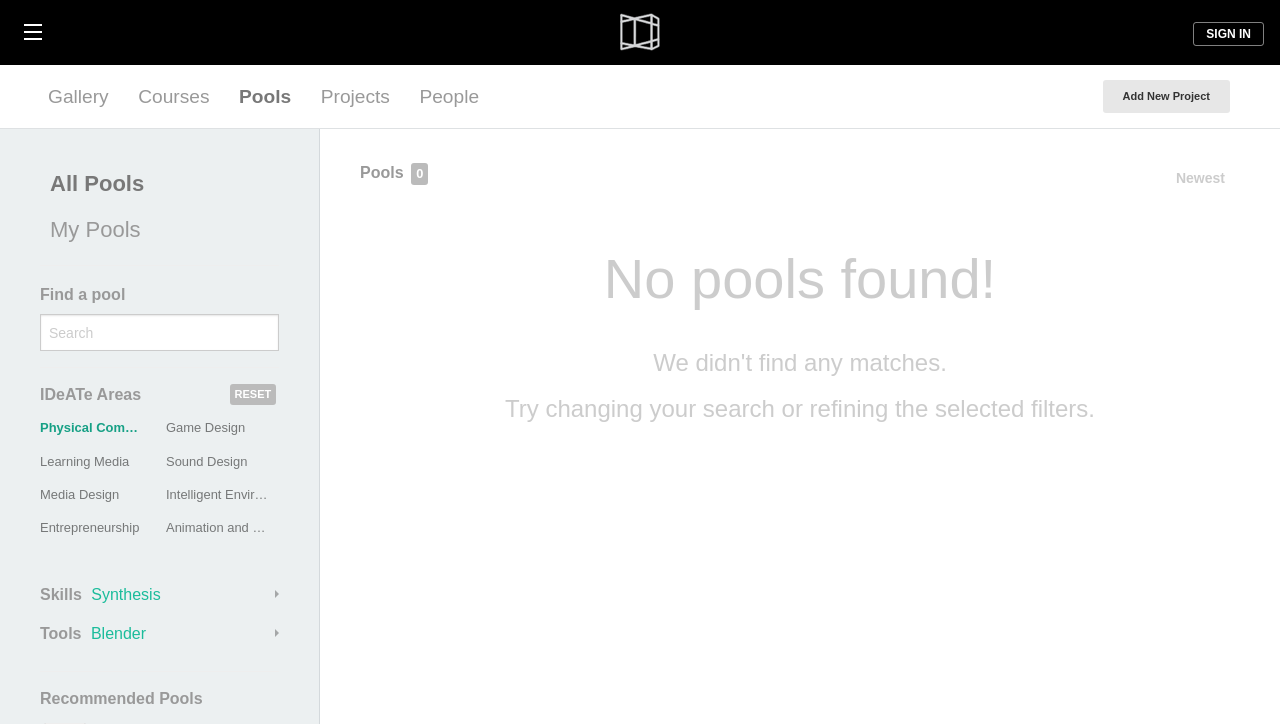Show the bounding box coordinates of the region that should be clicked to follow the instruction: "Select a skill."

[0.031, 0.805, 0.218, 0.838]